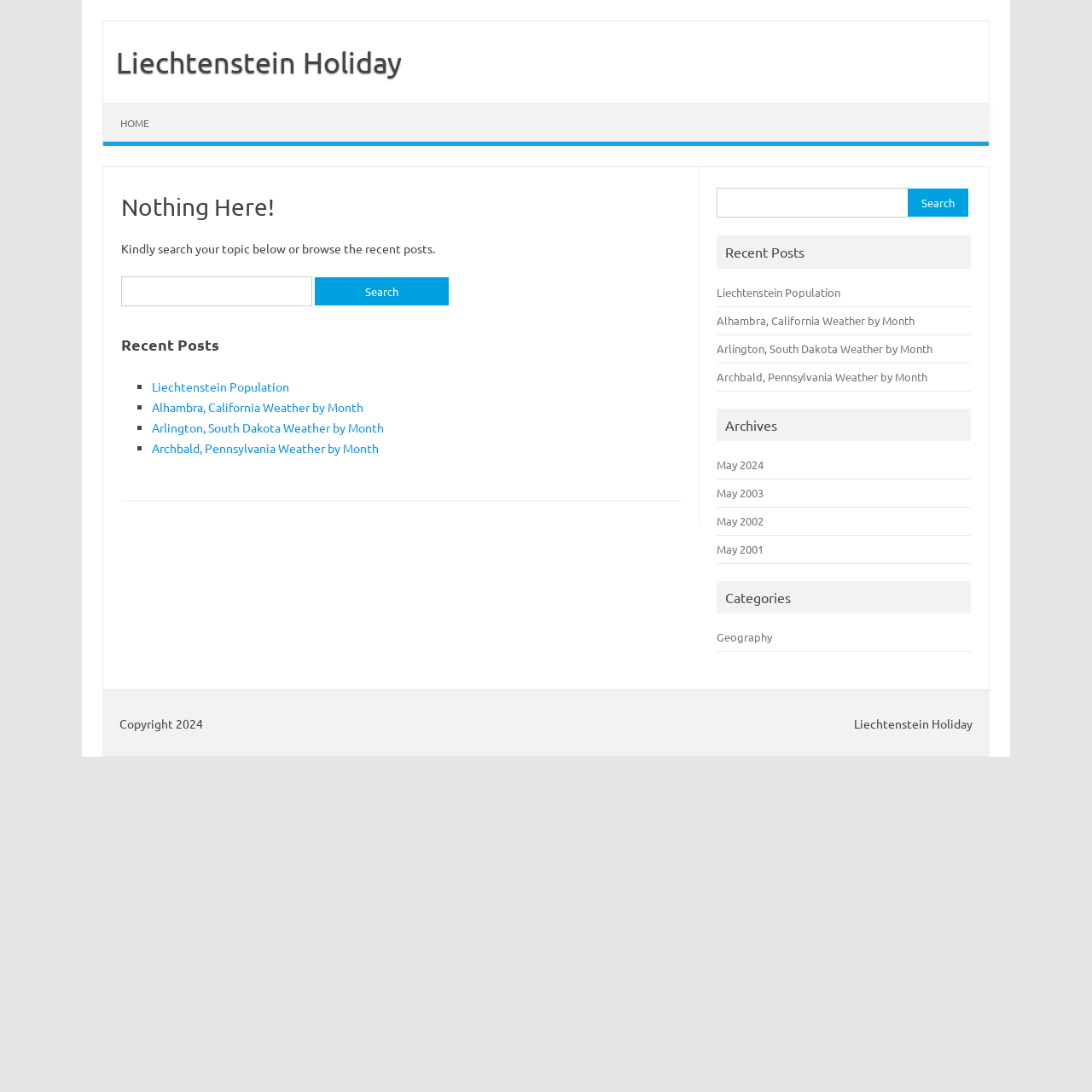Provide a brief response in the form of a single word or phrase:
How many search boxes are available on this page?

2